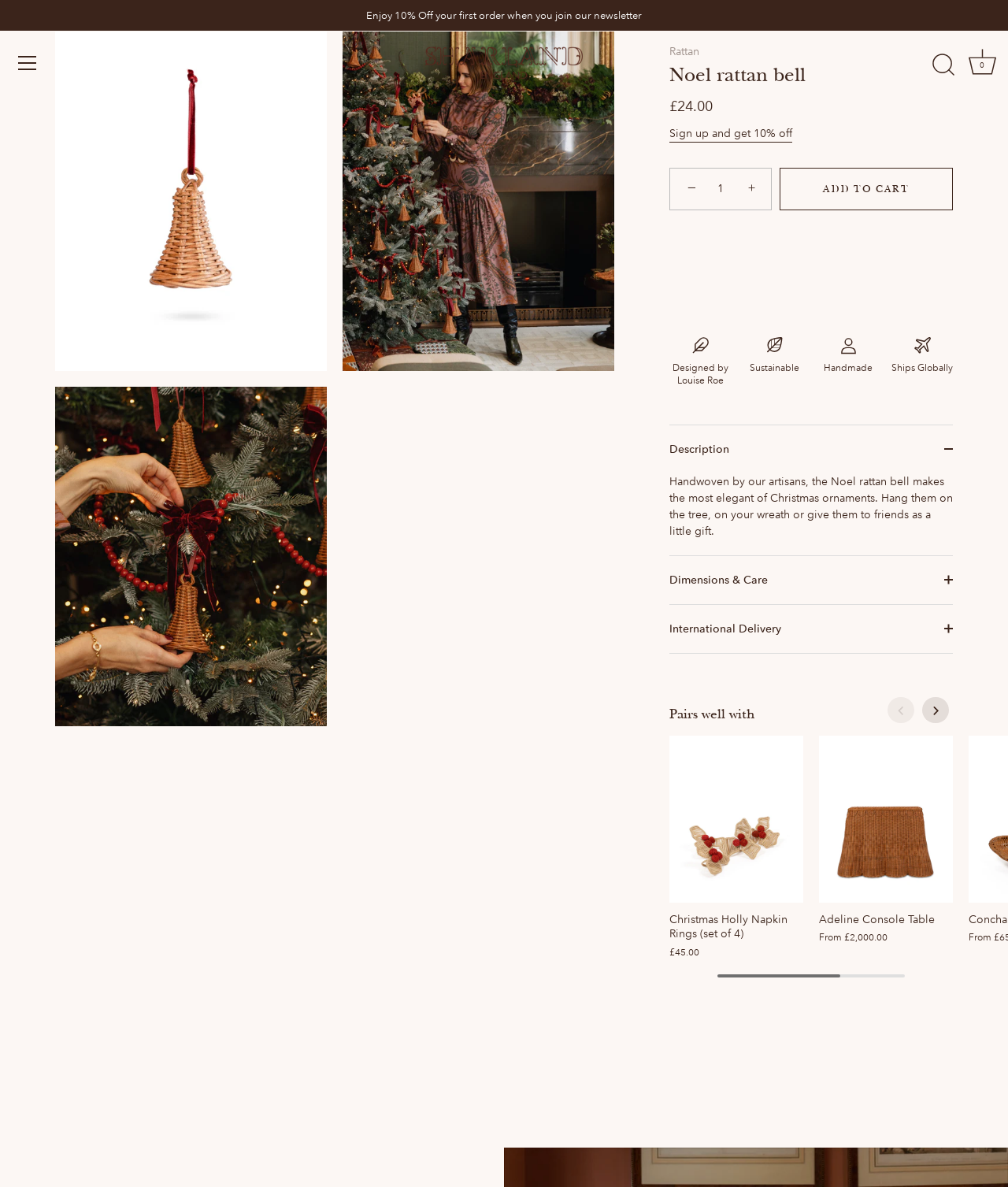Please specify the bounding box coordinates of the region to click in order to perform the following instruction: "View product details".

[0.664, 0.358, 0.945, 0.468]